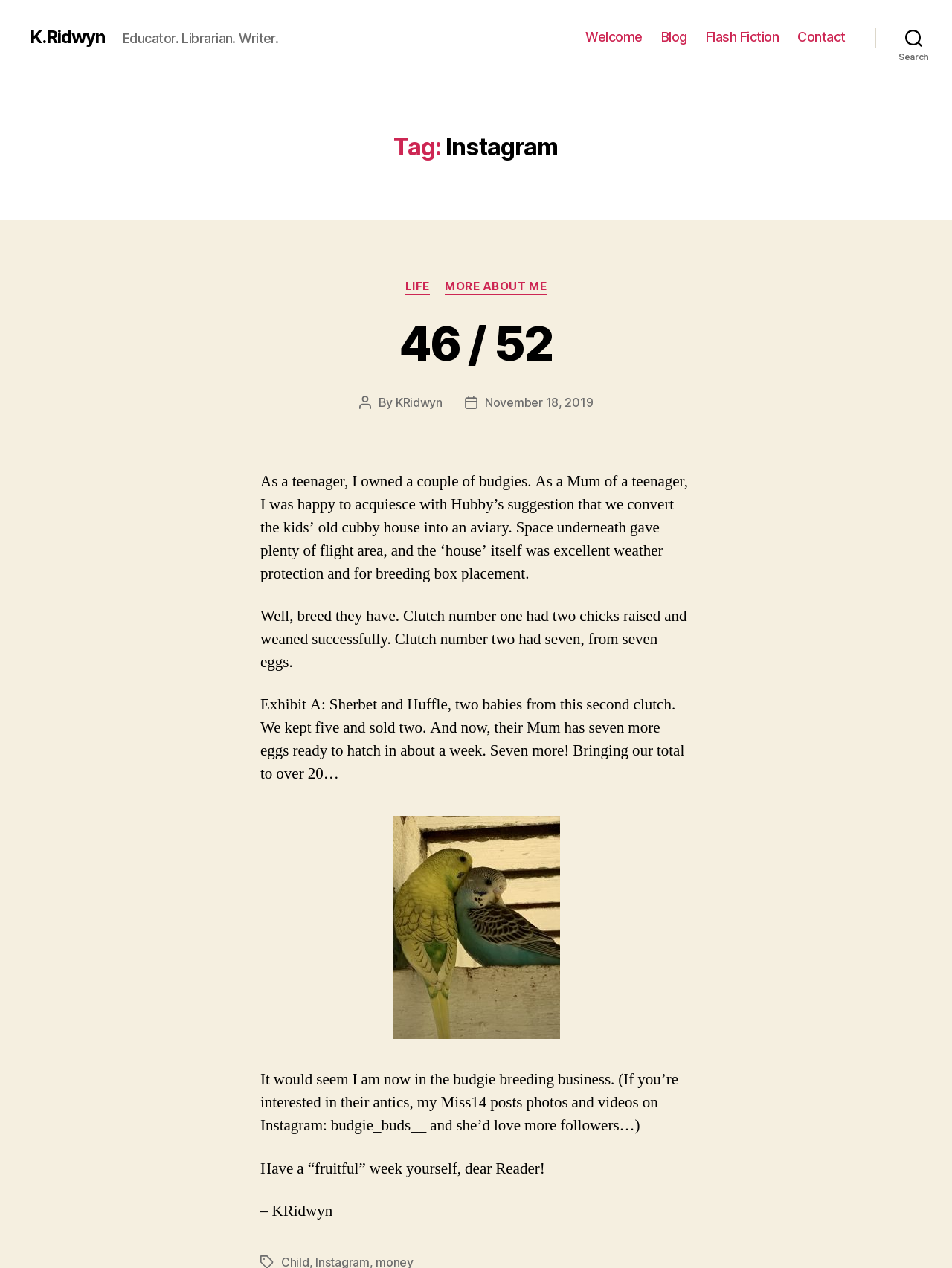Could you highlight the region that needs to be clicked to execute the instruction: "Search for something"?

[0.92, 0.016, 1.0, 0.042]